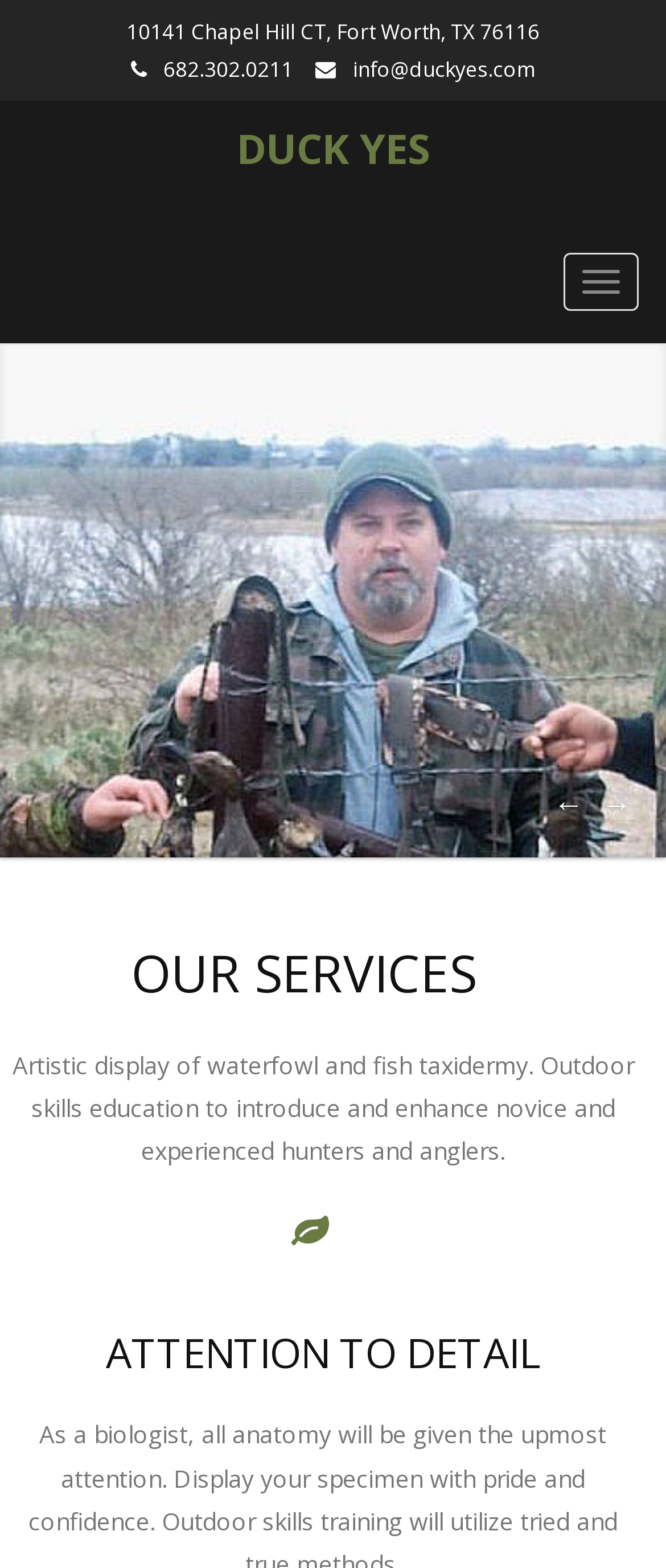What is the email address of DUCK yes?
Please provide a comprehensive answer based on the contents of the image.

I found the email address by looking at the link element with the content 'info@duckyes.com' which is located at the top of the page.